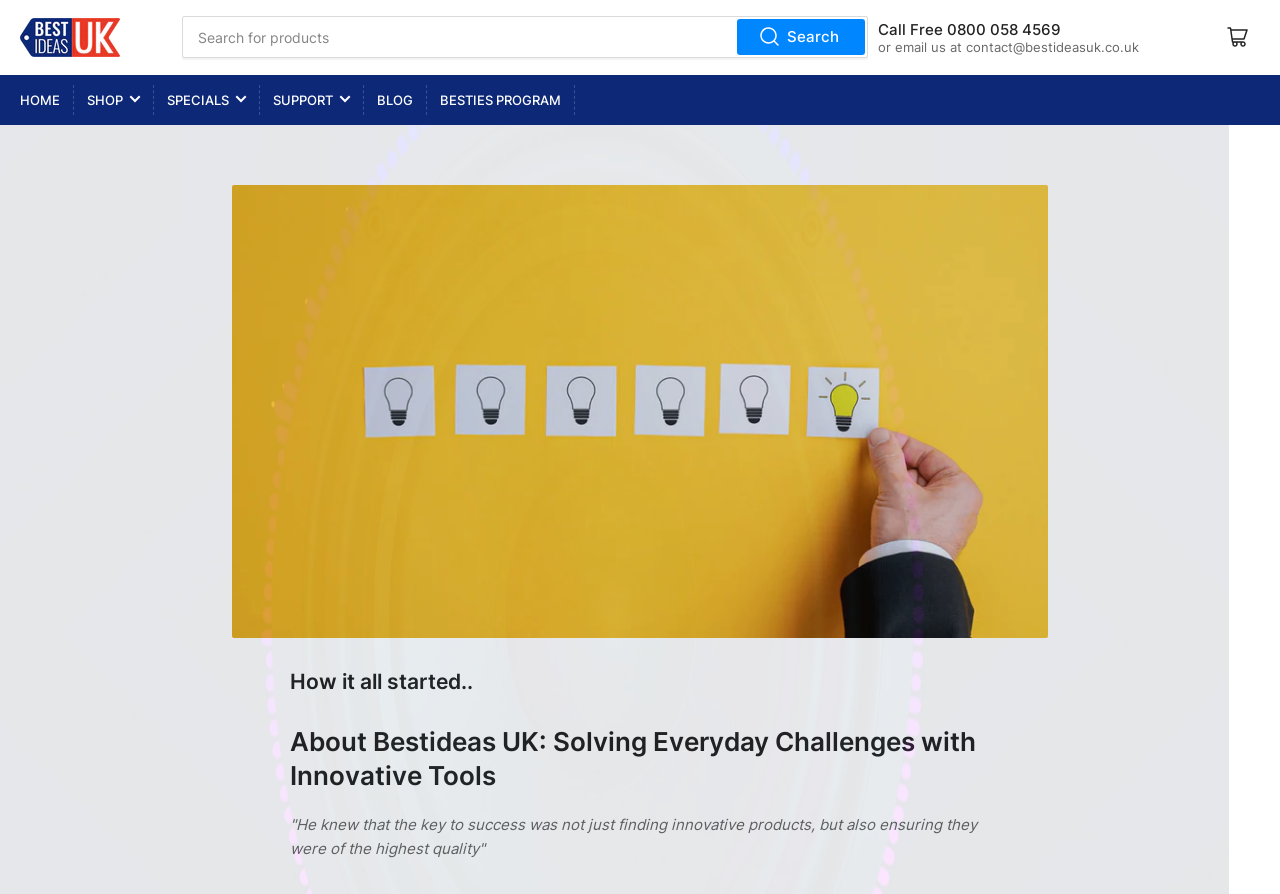What is the name of the program mentioned?
Provide a detailed and well-explained answer to the question.

I found the name of the program by looking at the link element that says 'BESTIES PROGRAM'.